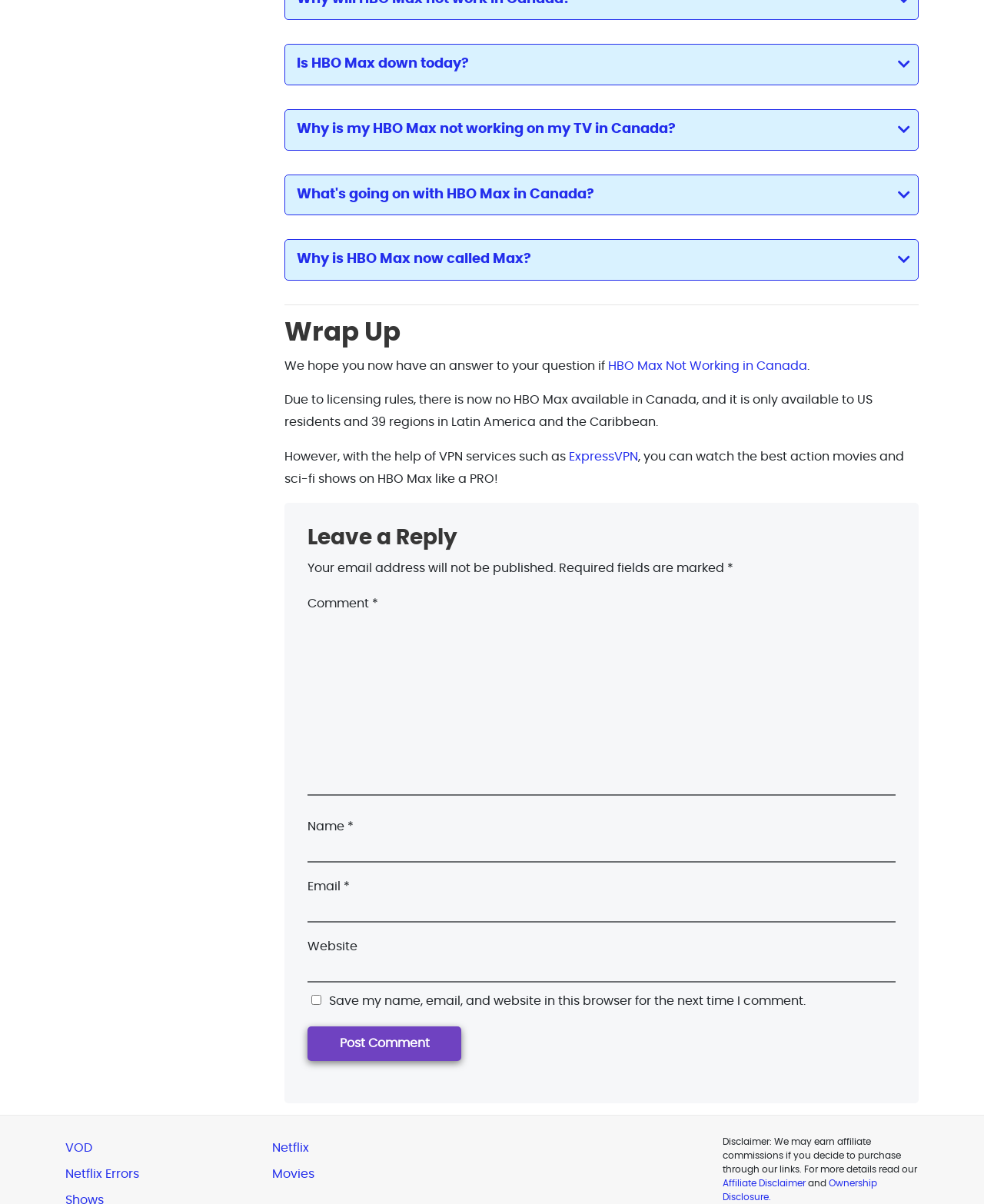Respond to the question below with a single word or phrase:
What is the purpose of the 'Leave a Reply' section?

To comment on the article